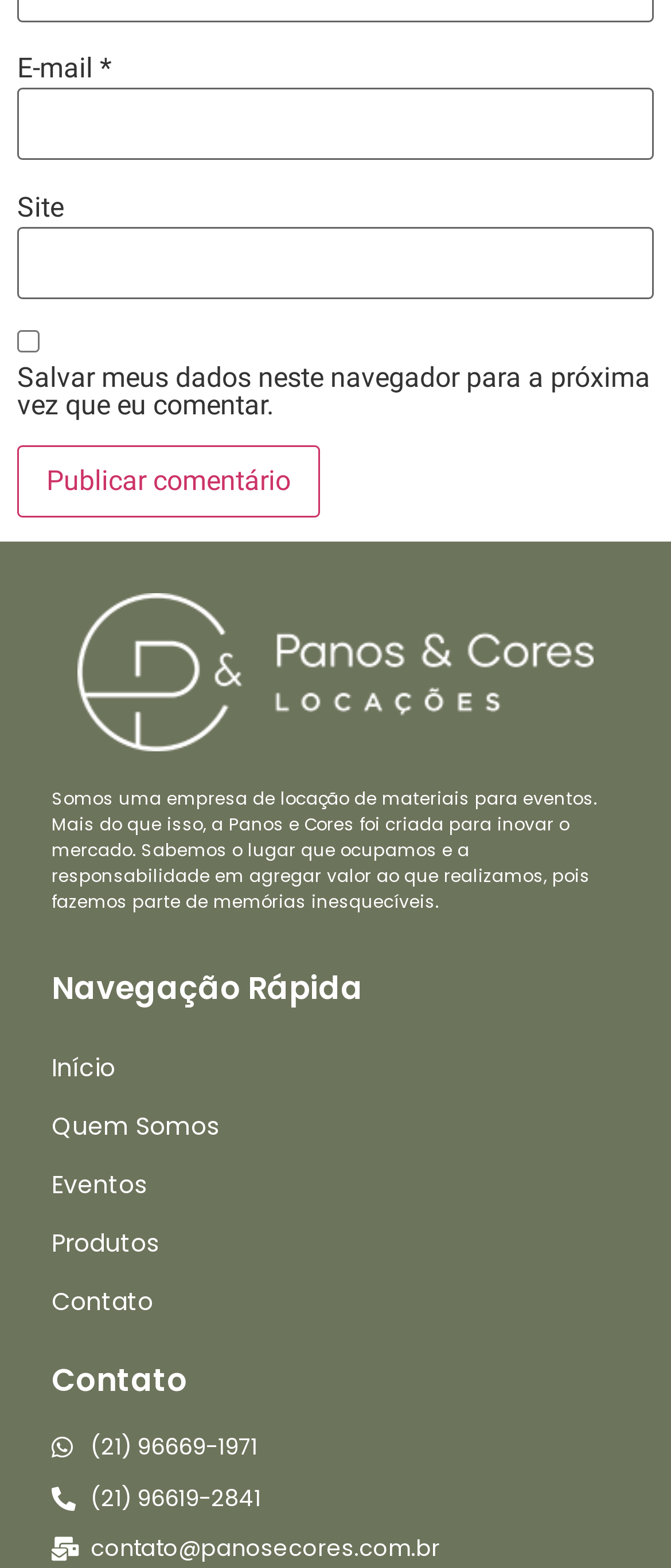Could you find the bounding box coordinates of the clickable area to complete this instruction: "Go to the Início page"?

[0.077, 0.663, 0.923, 0.7]